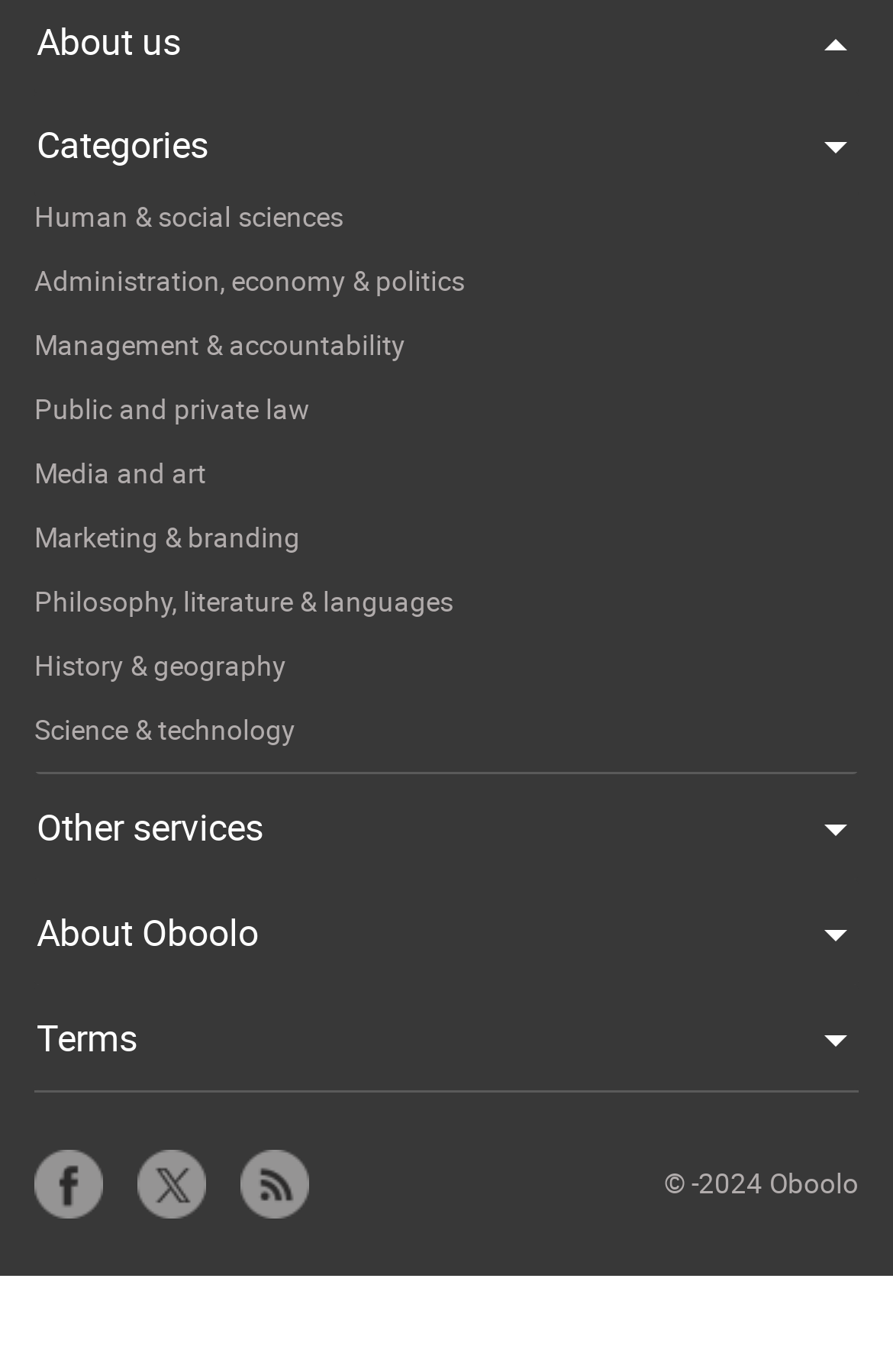Please provide the bounding box coordinates for the element that needs to be clicked to perform the instruction: "Click on Science & technology". The coordinates must consist of four float numbers between 0 and 1, formatted as [left, top, right, bottom].

[0.038, 0.516, 0.331, 0.546]